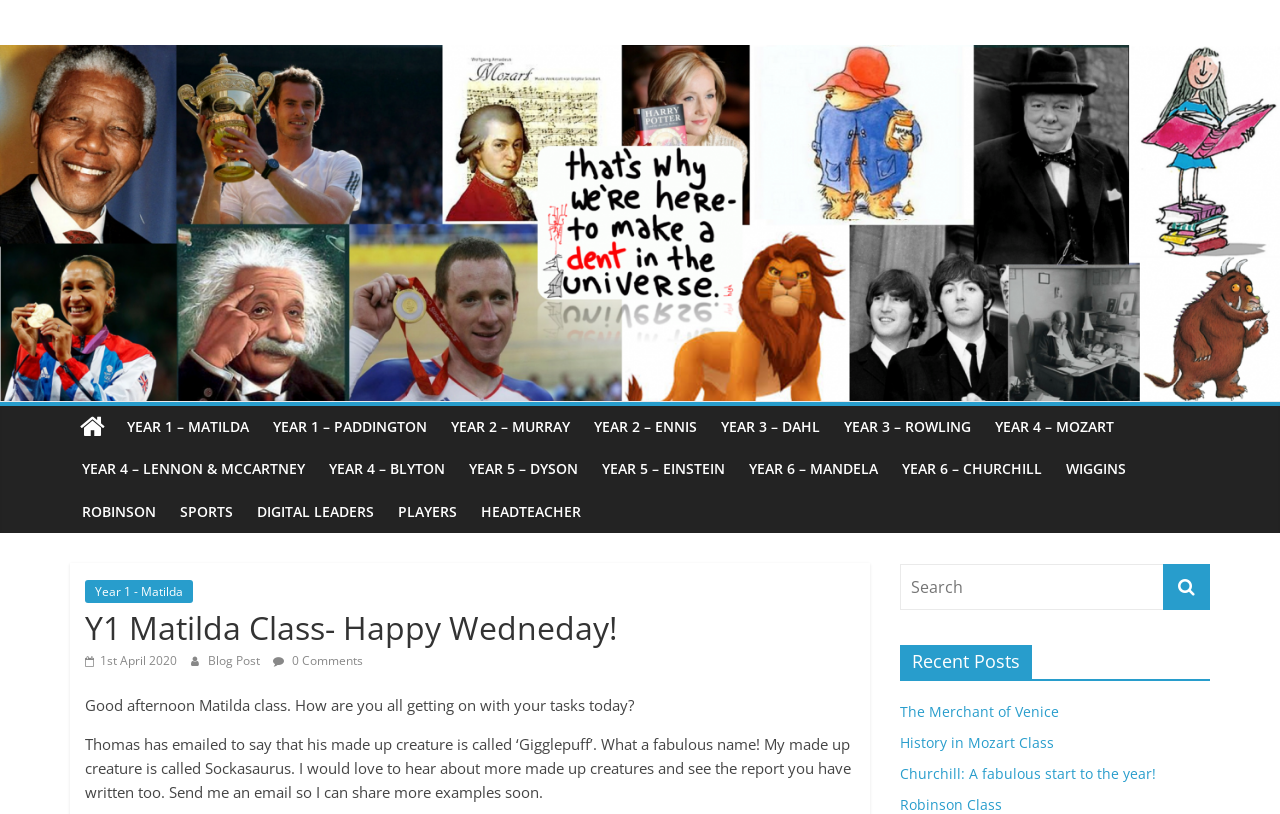Specify the bounding box coordinates for the region that must be clicked to perform the given instruction: "Click on the 'YEAR 1 – MATILDA' link".

[0.09, 0.499, 0.204, 0.551]